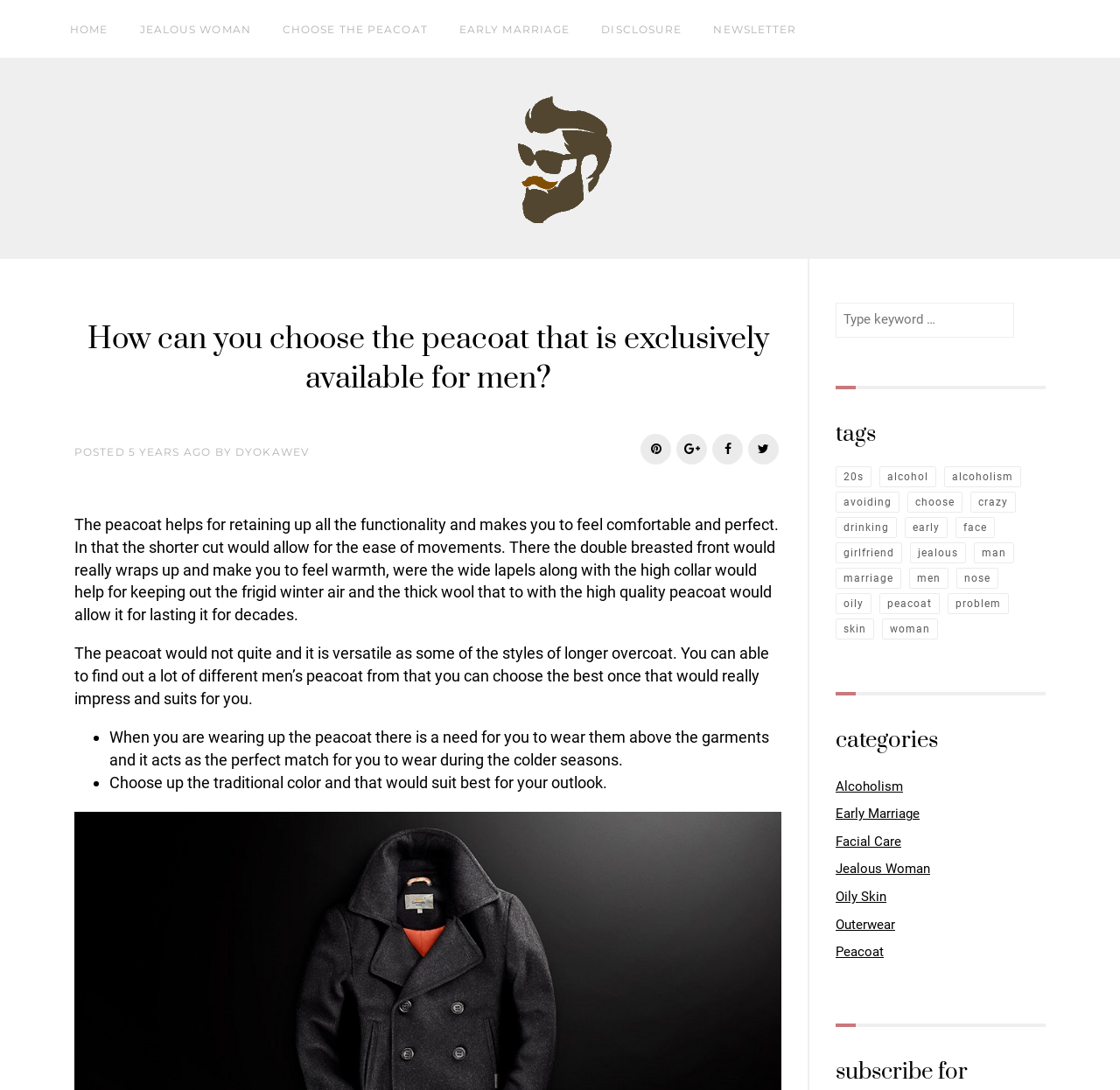Summarize the webpage comprehensively, mentioning all visible components.

This webpage is about men's lifestyle, specifically focusing on choosing the right peacoat. At the top, there are six links: "HOME", "JEALOUS WOMAN", "CHOOSE THE PEACOAT", "EARLY MARRIAGE", "DISCLOSURE", and "NEWSLETTER", aligned horizontally across the page. Below these links, there is a larger link "Man's Life Articles" with an accompanying image.

The main content of the page is divided into two sections. On the left, there is a header "How can you choose the peacoat that is exclusively available for men?" followed by a brief article discussing the benefits of peacoats, such as retaining functionality, comfort, and warmth. The article also mentions the versatility of peacoats and provides some tips on how to wear them.

On the right side of the page, there is a search box and a section labeled "tags" with multiple links to various topics, including "20s", "alcohol", "alcoholism", "avoiding", and more. Below the tags section, there is another section labeled "categories" with links to categories such as "Alcoholism", "Early Marriage", "Facial Care", and "Outerwear".

Throughout the page, the text is organized in a clear and readable manner, with headings and paragraphs that make it easy to follow. There are no images other than the one accompanying the "Man's Life Articles" link.